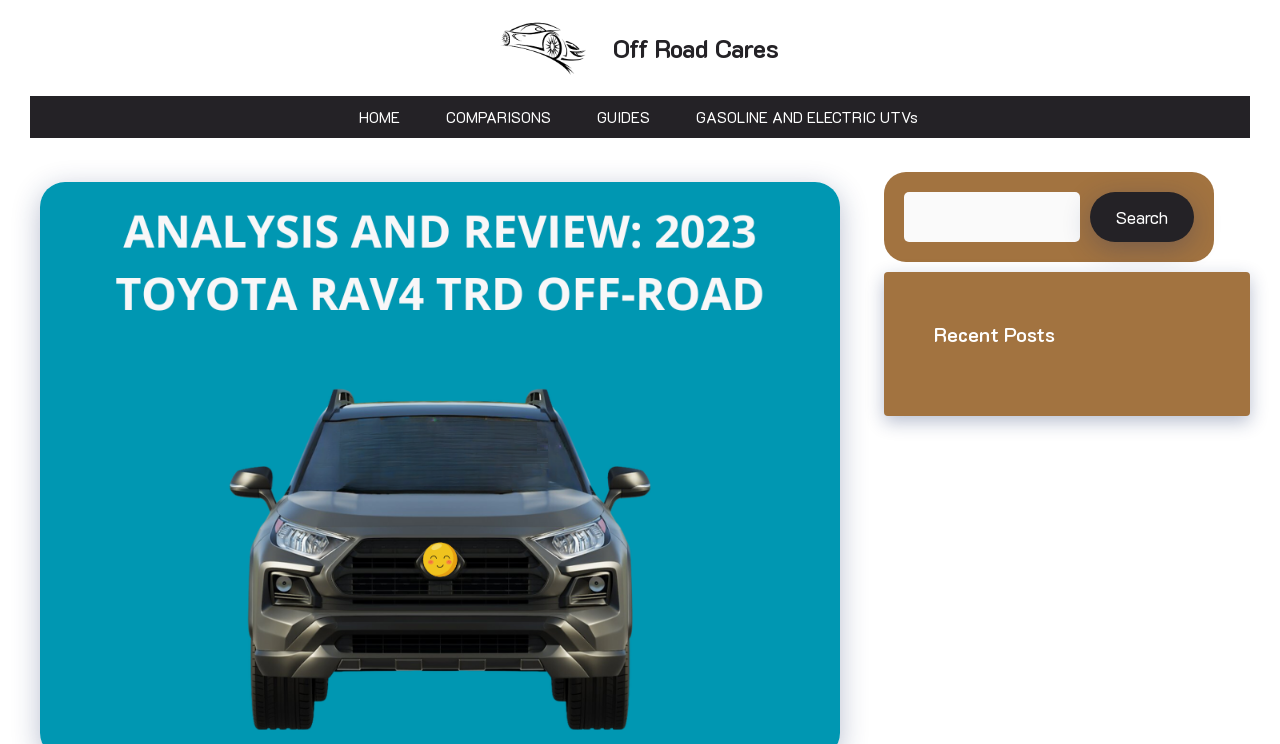Please extract and provide the main headline of the webpage.

Analysis and Review: 2023 Toyota RAV4 TRD Off-Road